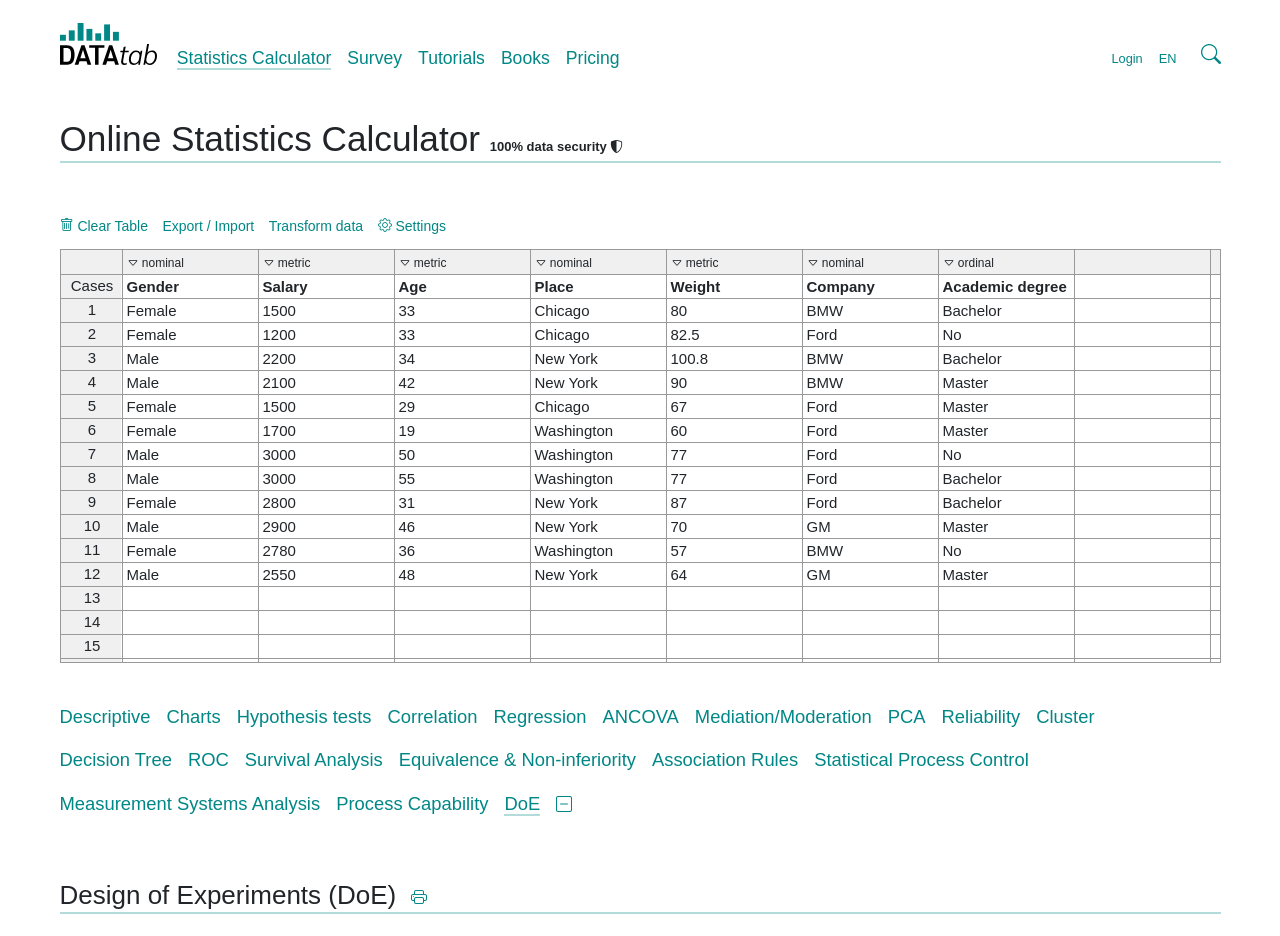Please locate the bounding box coordinates of the element that should be clicked to achieve the given instruction: "Click the 'Clear Table' button".

[0.046, 0.226, 0.123, 0.257]